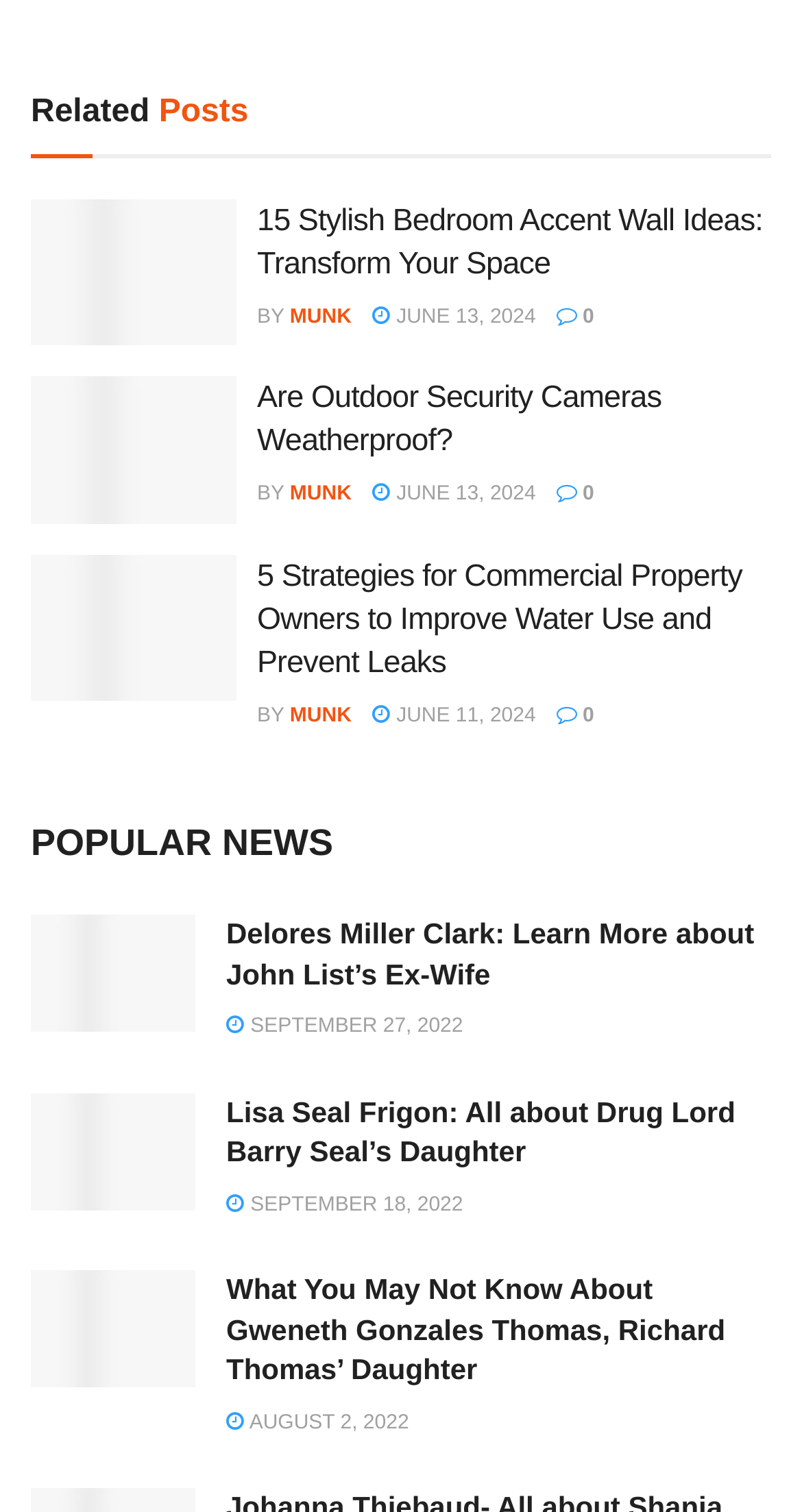Please identify the bounding box coordinates of the area that needs to be clicked to follow this instruction: "Click on '15 Stylish Bedroom Accent Wall Ideas 2'".

[0.038, 0.131, 0.295, 0.228]